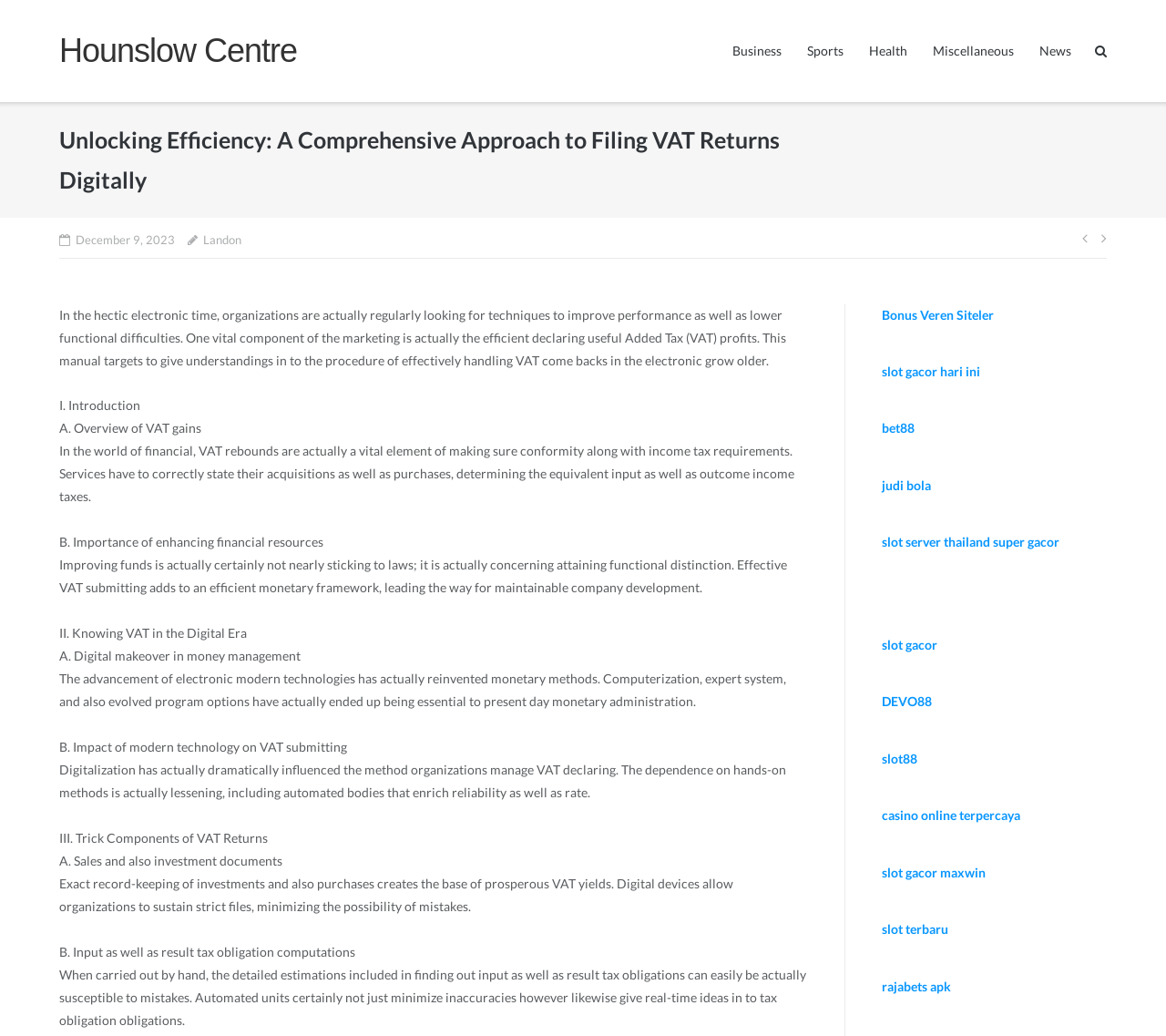Detail the features and information presented on the webpage.

This webpage is about "Unlocking Efficiency: A Comprehensive Approach to Filing VAT Returns Digitally" and is provided by Hounslow Centre. At the top, there are several links to different categories, including Business, Sports, Health, Miscellaneous, and News. Below these links, there is a heading with the same title as the webpage.

The main content of the webpage is divided into sections, each with a heading and several paragraphs of text. The first section is an introduction, which discusses the importance of efficiently handling VAT returns in the digital age. The second section, "Knowing VAT in the Digital Era", explains how digital technologies have transformed financial management and the impact of technology on VAT submitting.

The third section, "Trick Components of VAT Returns", covers the key elements of VAT returns, including sales and investment documents, and input and output tax calculations. Throughout these sections, there are several links to external resources, including "Landon" and "Posts", which appears to be a navigation menu.

On the right side of the webpage, there are several complementary links, including "Bonus Veren Siteler", "slot gacor hari ini", "bet88", and others, which seem to be related to online gaming and betting.

At the bottom of the webpage, there is a time stamp indicating that the content was published on December 9, 2023. Overall, the webpage provides a comprehensive guide to filing VAT returns digitally, with a focus on the importance of efficiency and the role of technology in financial management.